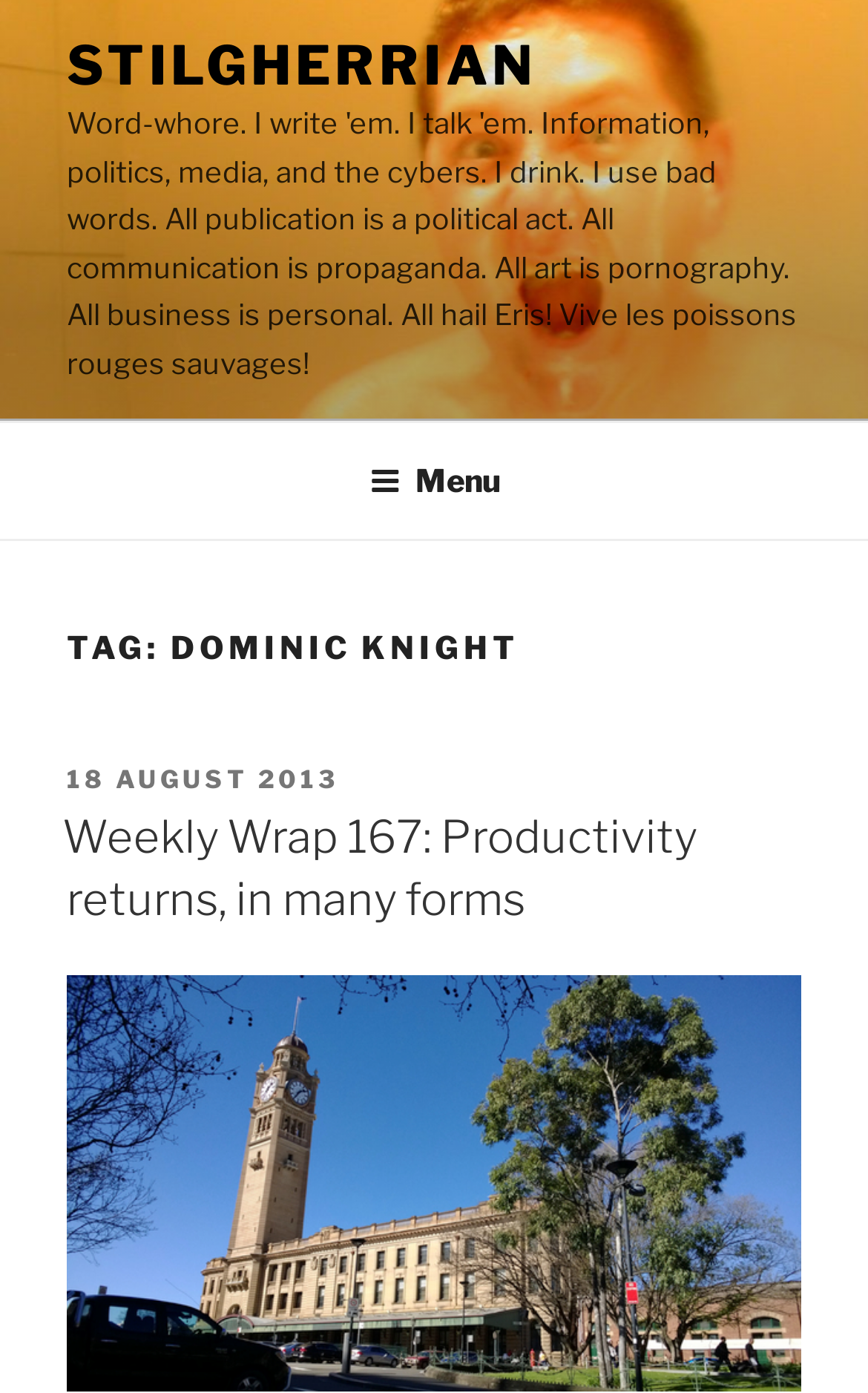Determine the bounding box for the HTML element described here: "18 August 201319 August 2013". The coordinates should be given as [left, top, right, bottom] with each number being a float between 0 and 1.

[0.077, 0.548, 0.39, 0.571]